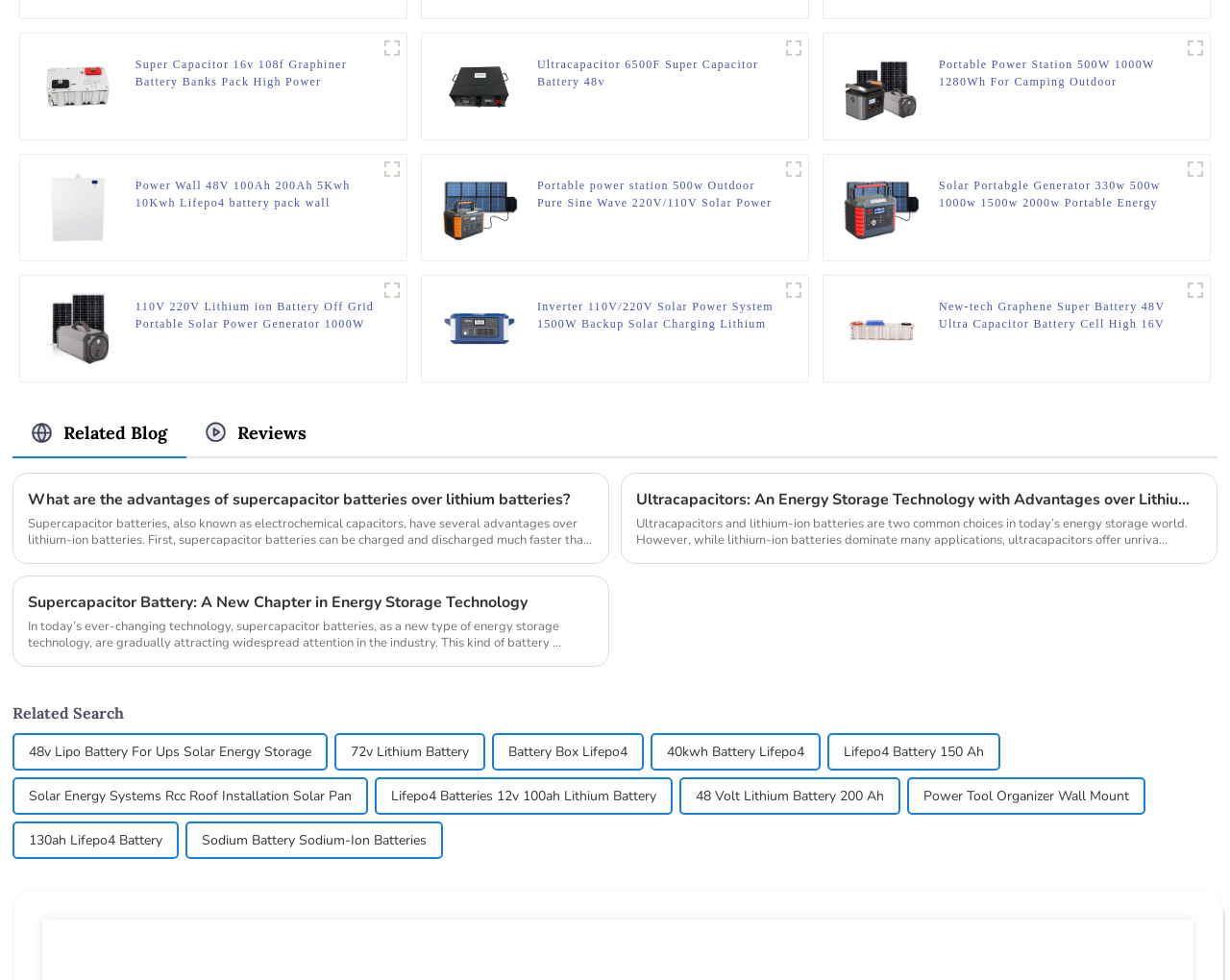Please provide the bounding box coordinate of the region that matches the element description: title="500W1000W2". Coordinates should be in the format (top-left x, top-left y, bottom-right x, bottom-right y) and all values should be between 0 and 1.

[0.96, 0.034, 0.984, 0.064]